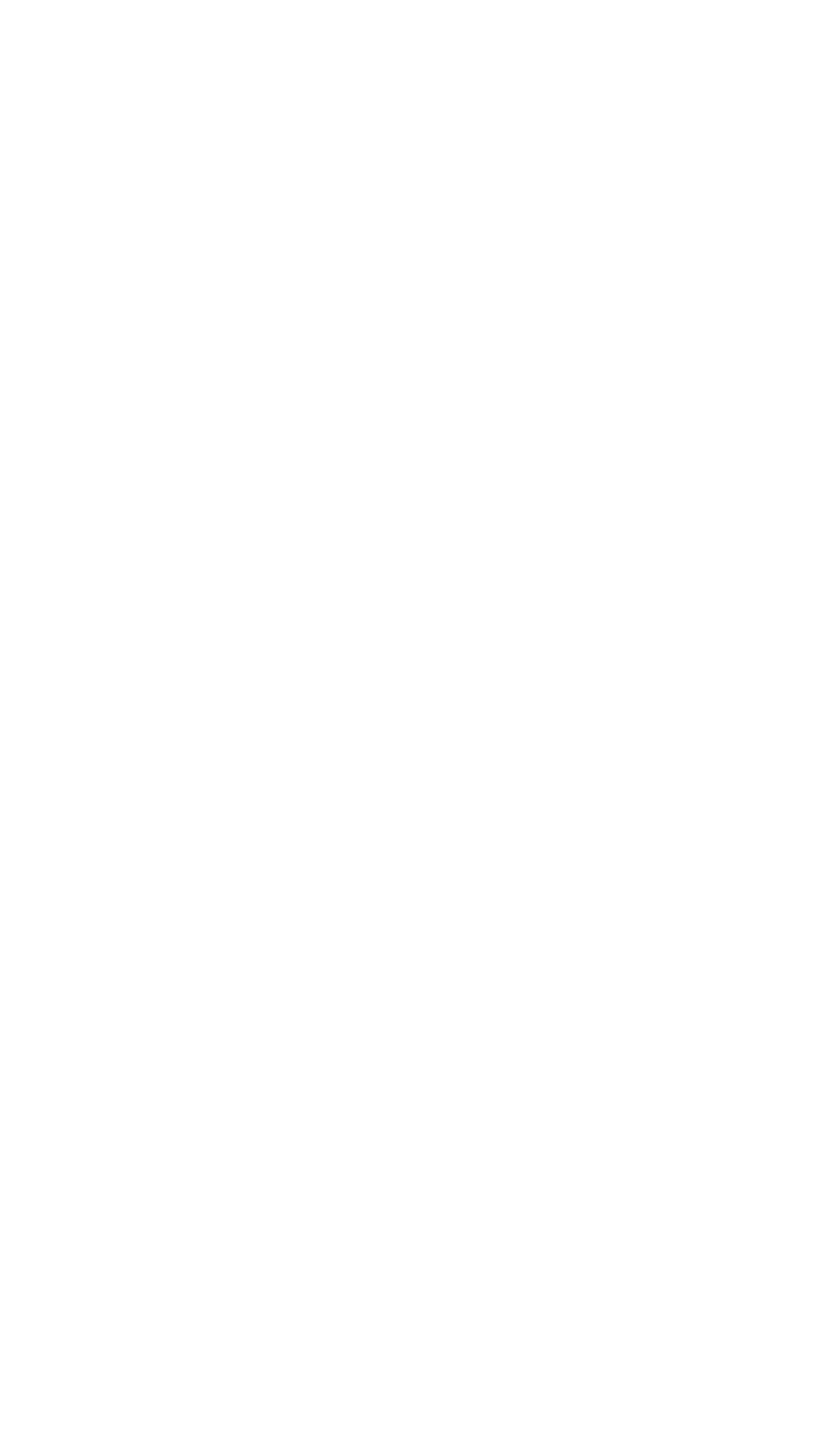Specify the bounding box coordinates for the region that must be clicked to perform the given instruction: "Click the link to download the report".

None